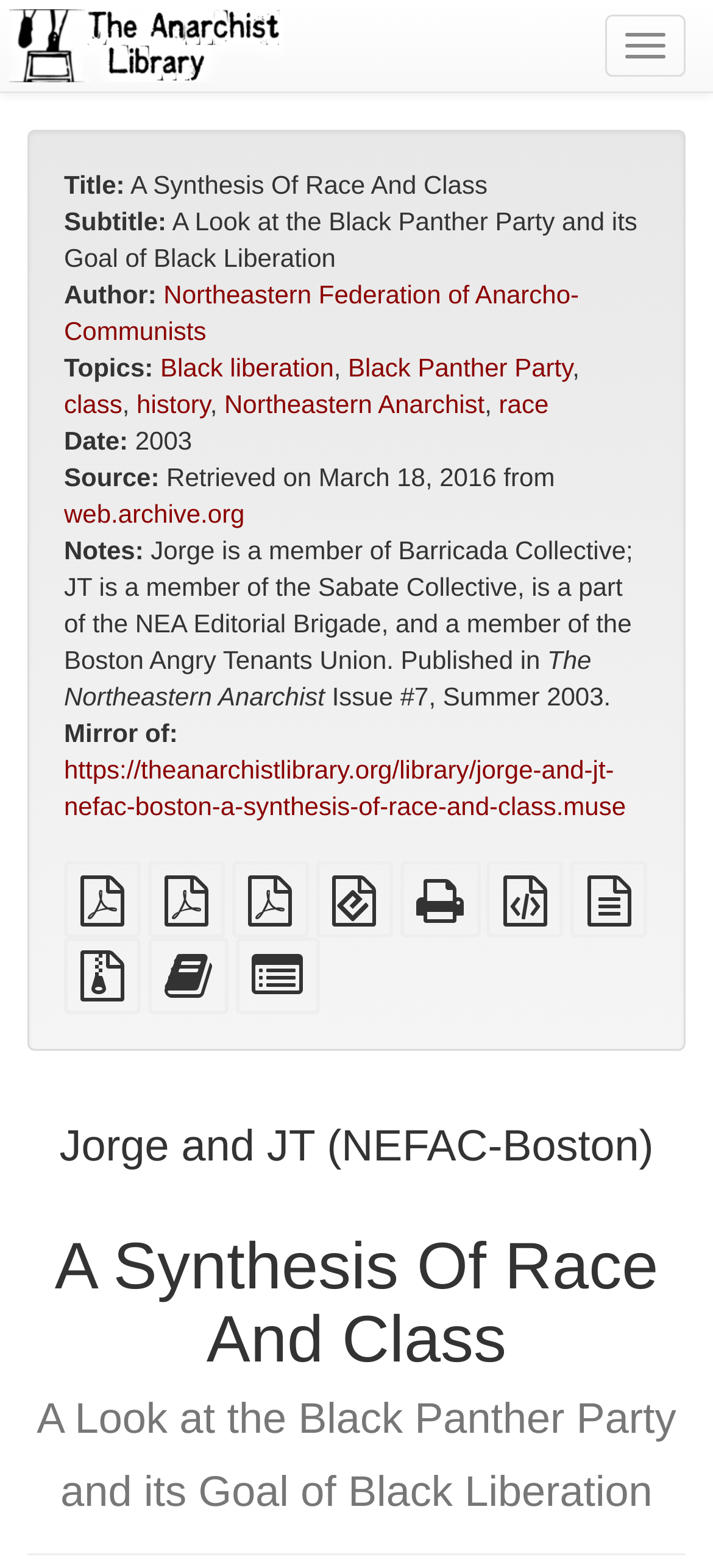Specify the bounding box coordinates (top-left x, top-left y, bottom-right x, bottom-right y) of the UI element in the screenshot that matches this description: XeLaTeX source

[0.683, 0.571, 0.791, 0.589]